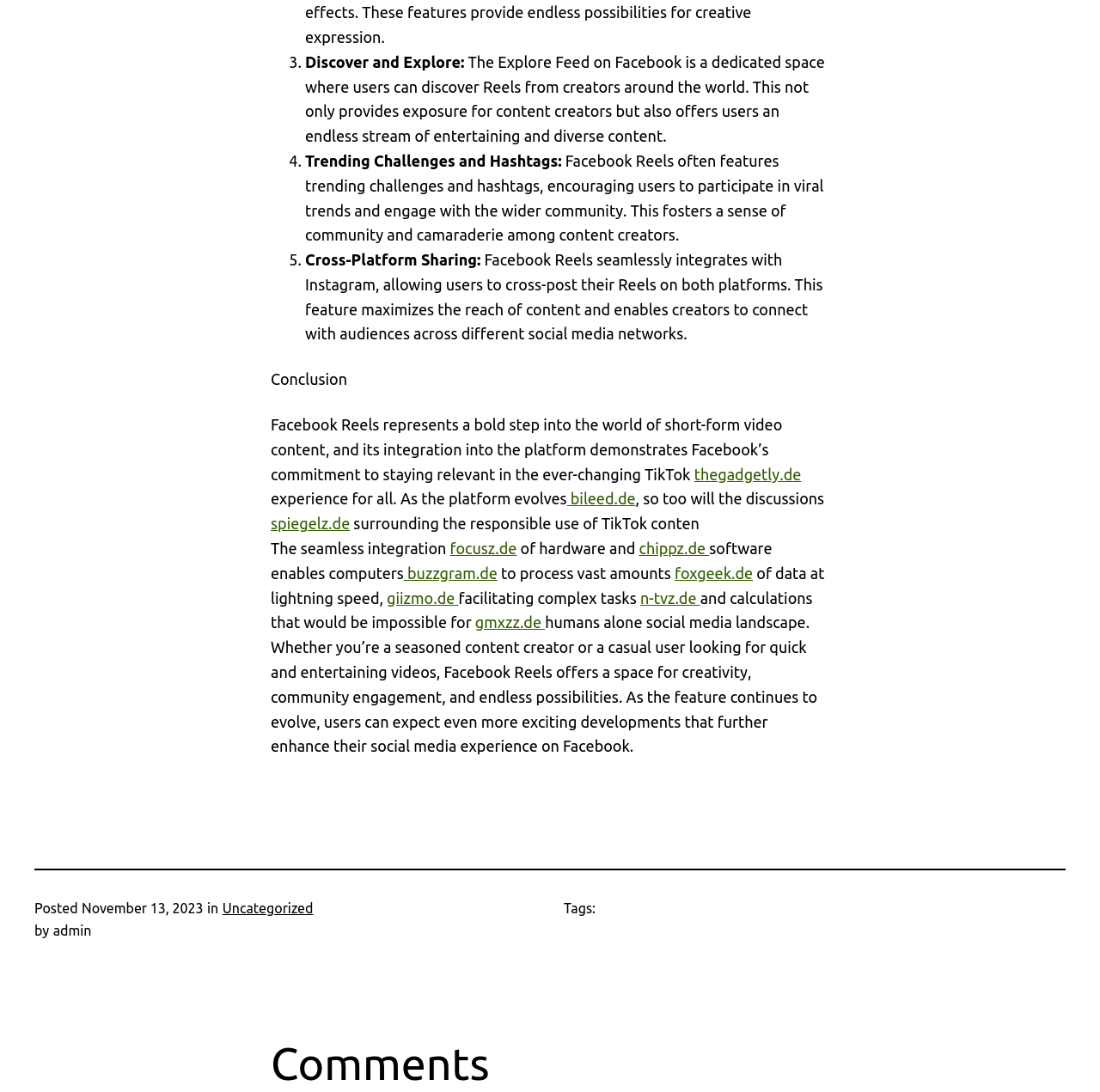Provide the bounding box coordinates of the HTML element this sentence describes: "focusz.de".

[0.409, 0.494, 0.47, 0.51]